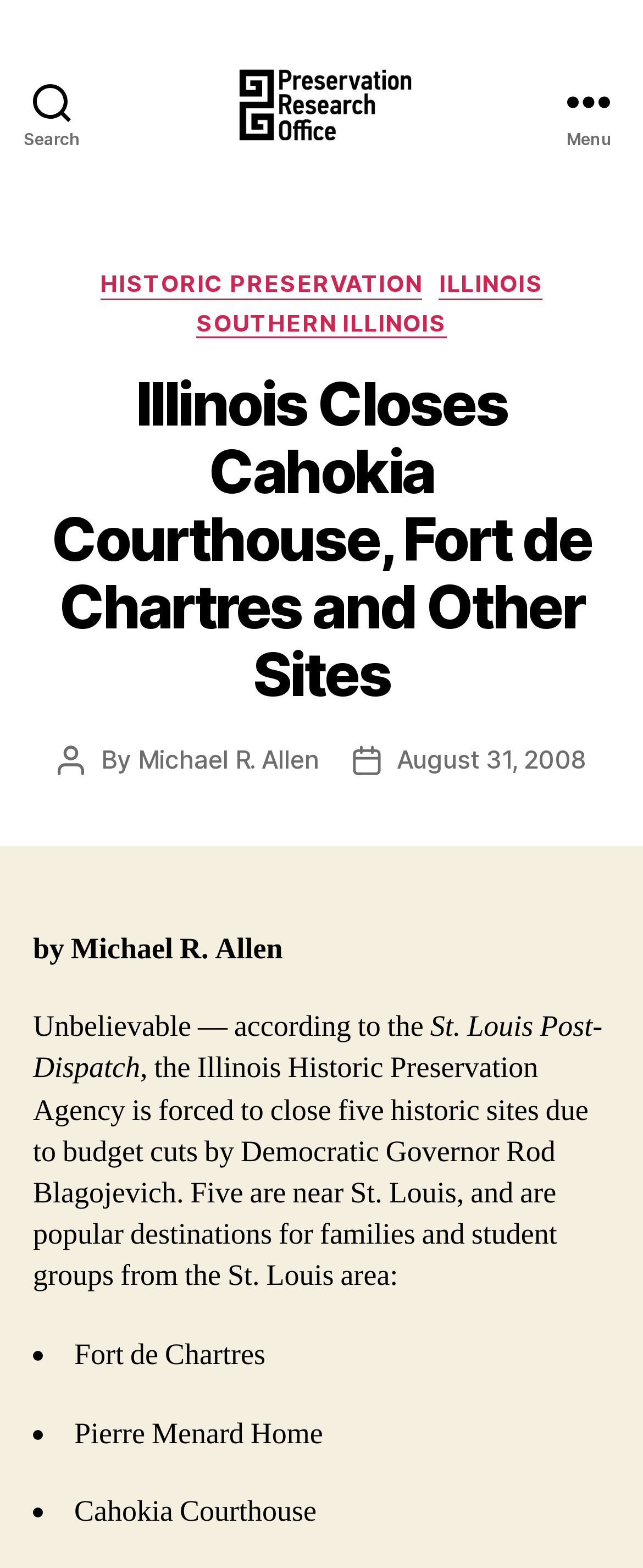Using the elements shown in the image, answer the question comprehensively: What is the date of the article?

The date can be found in the section 'Post date' where it says 'August 31, 2008'.